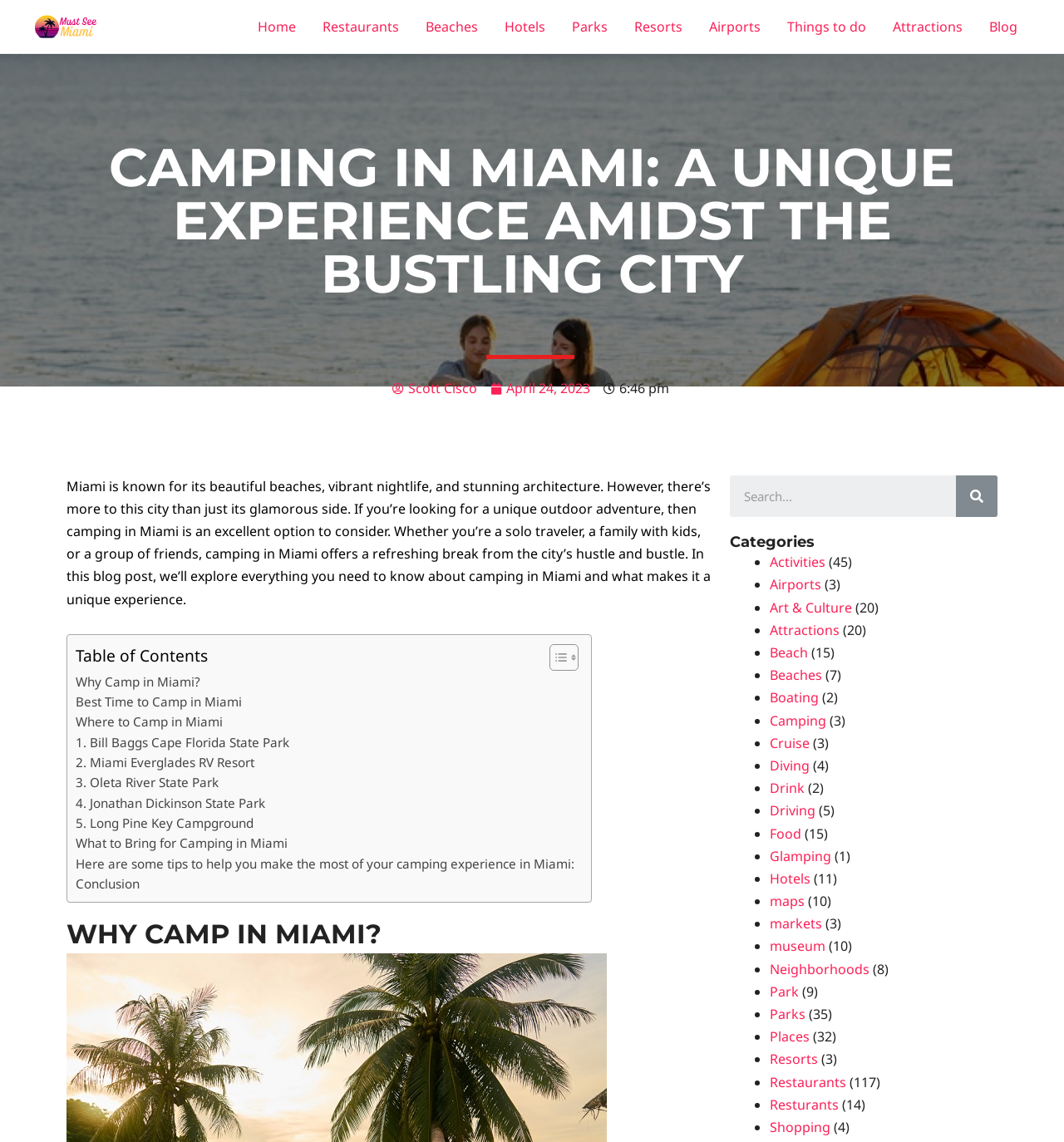Please provide the bounding box coordinates for the element that needs to be clicked to perform the following instruction: "Search for something". The coordinates should be given as four float numbers between 0 and 1, i.e., [left, top, right, bottom].

[0.686, 0.416, 0.938, 0.452]